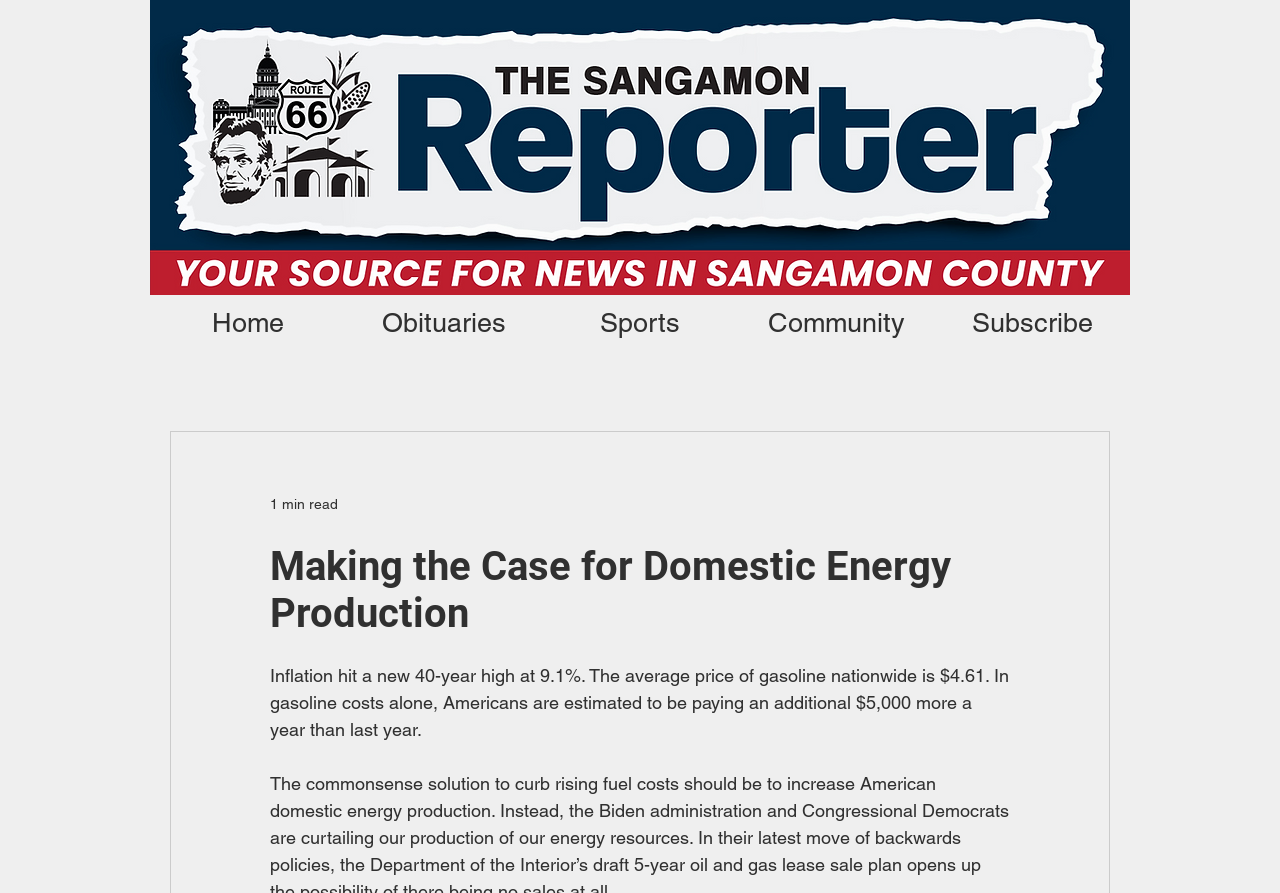What is the estimated reading time of the article?
Give a detailed explanation using the information visible in the image.

The answer can be found in the text '1 min read' which is located near the title of the article.